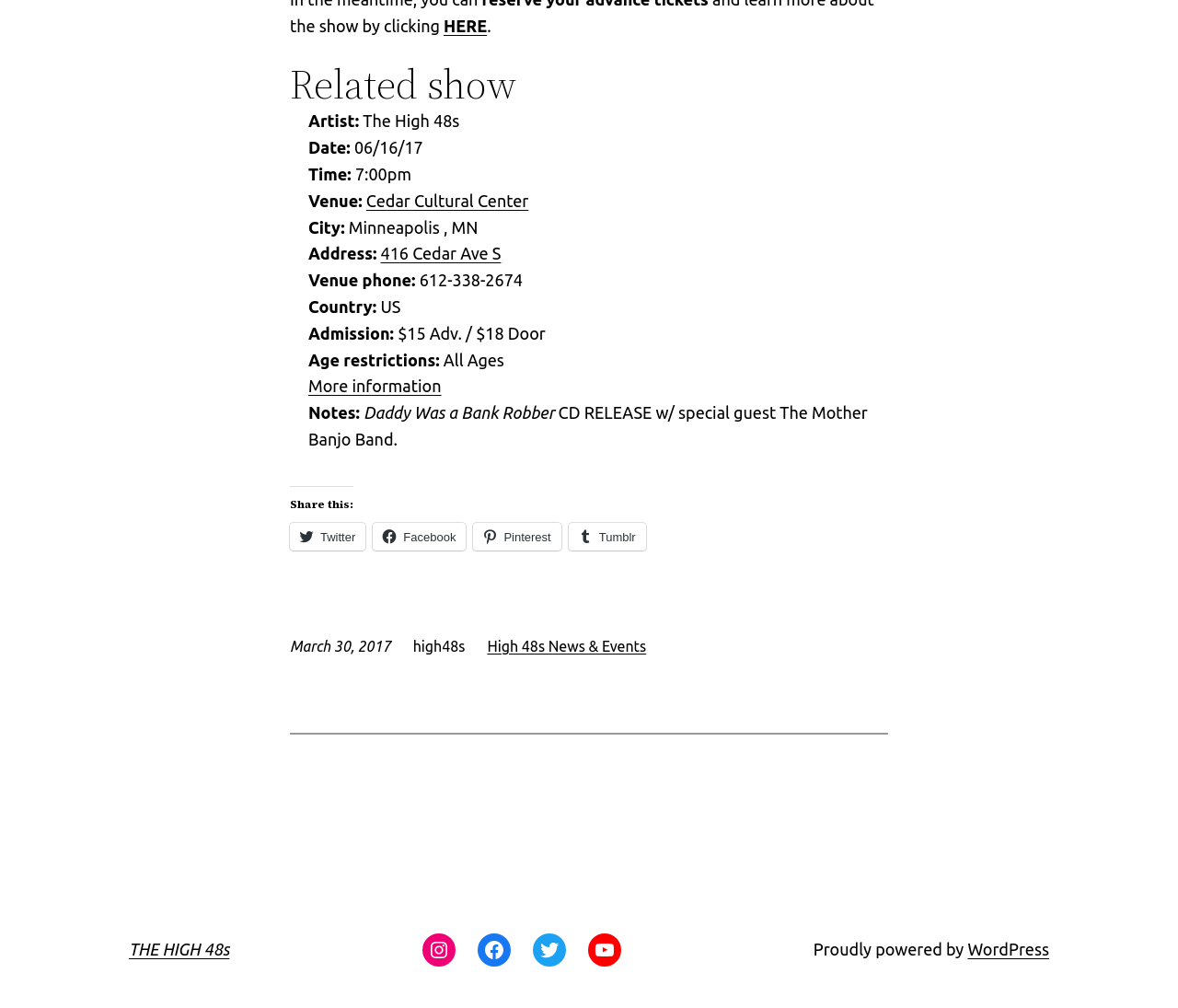Determine the bounding box coordinates of the element's region needed to click to follow the instruction: "Get more information". Provide these coordinates as four float numbers between 0 and 1, formatted as [left, top, right, bottom].

[0.262, 0.374, 0.375, 0.392]